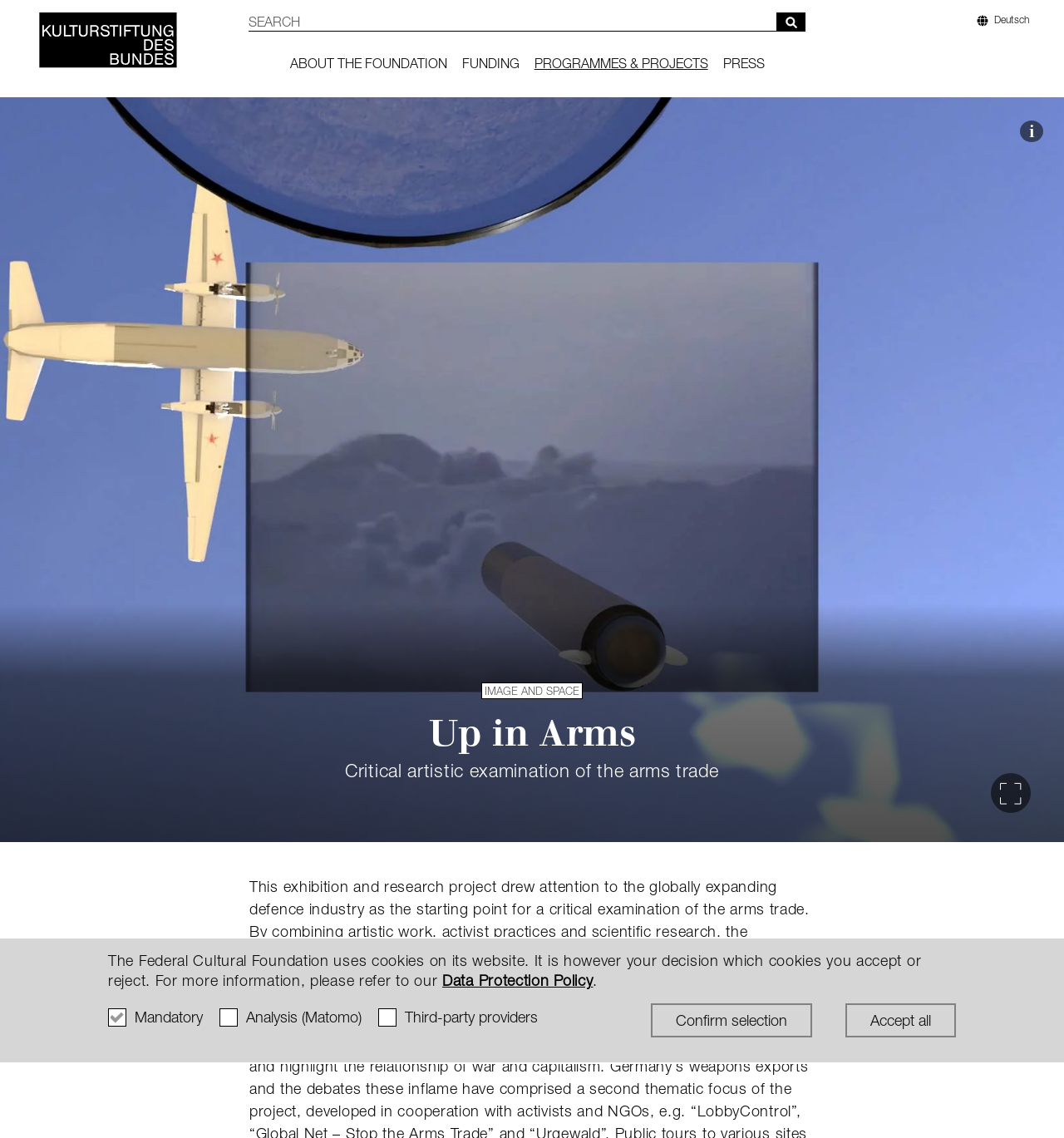Could you locate the bounding box coordinates for the section that should be clicked to accomplish this task: "Share the article".

None